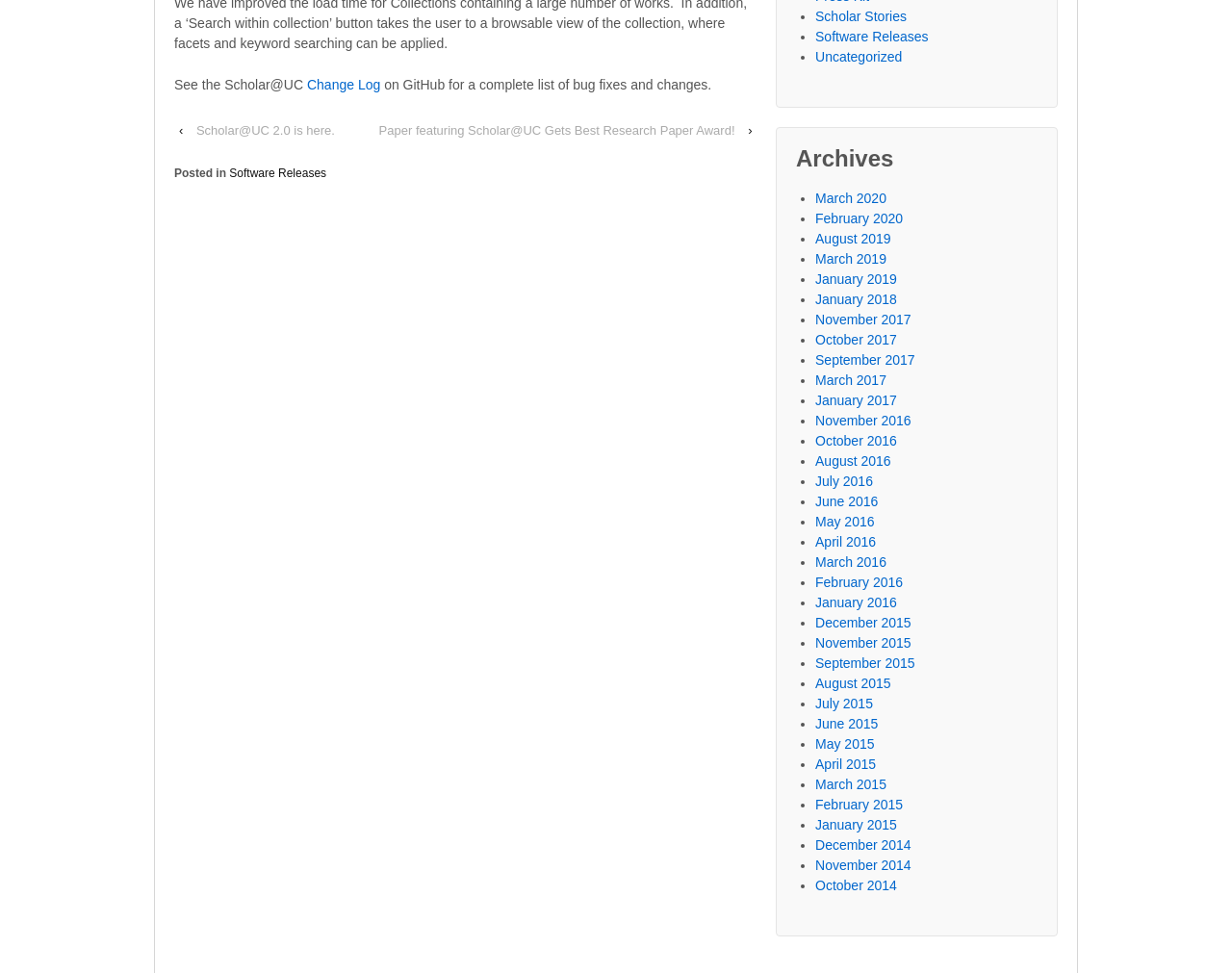Bounding box coordinates are to be given in the format (top-left x, top-left y, bottom-right x, bottom-right y). All values must be floating point numbers between 0 and 1. Provide the bounding box coordinate for the UI element described as: Scholar@UC 2.0 is here.

[0.152, 0.122, 0.28, 0.145]